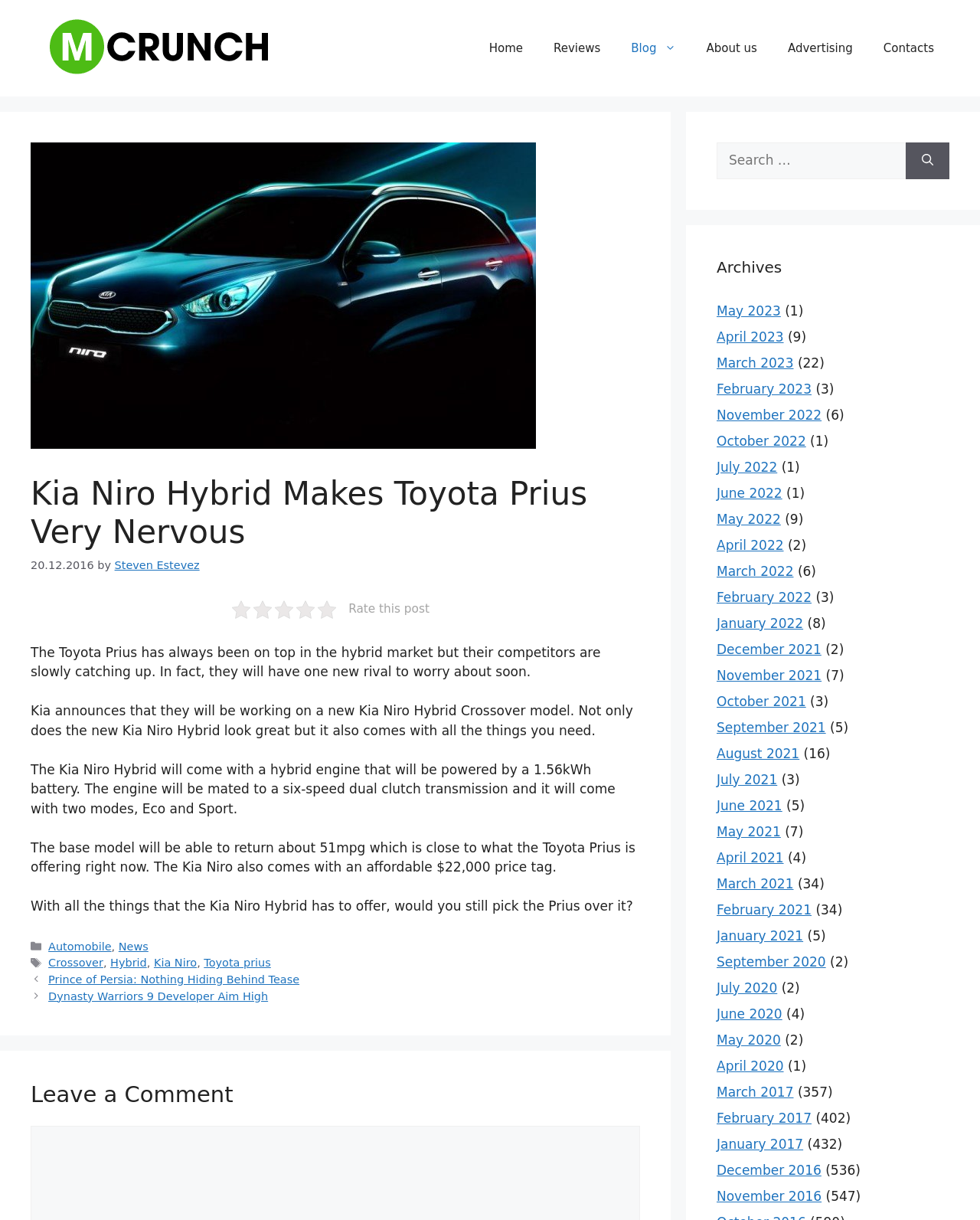Identify the bounding box coordinates for the element you need to click to achieve the following task: "Search for something". The coordinates must be four float values ranging from 0 to 1, formatted as [left, top, right, bottom].

[0.731, 0.117, 0.924, 0.147]